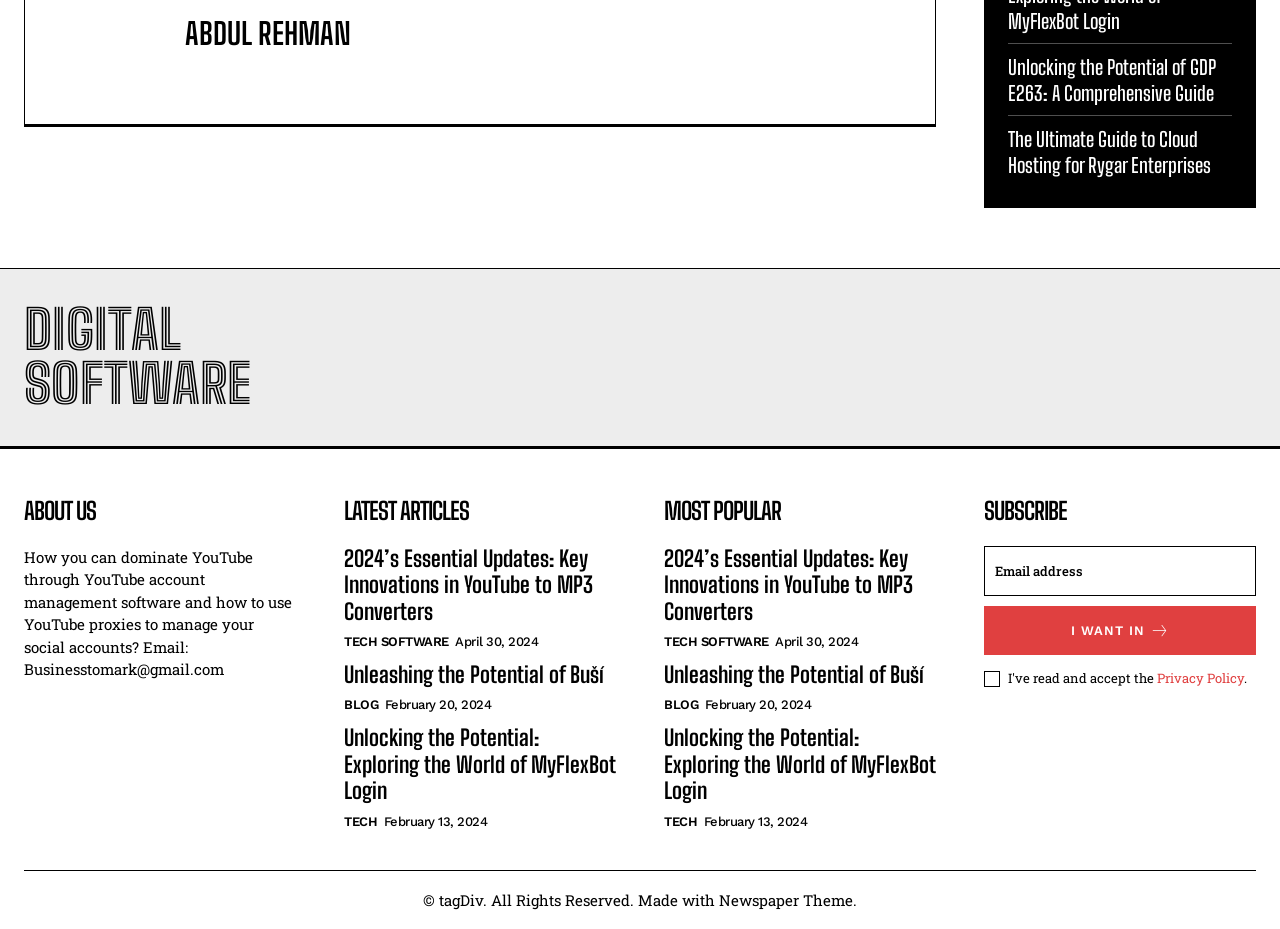What is the category of the article '2024’s Essential Updates: Key Innovations in YouTube to MP3 Converters'?
Observe the image and answer the question with a one-word or short phrase response.

TECH SOFTWARE